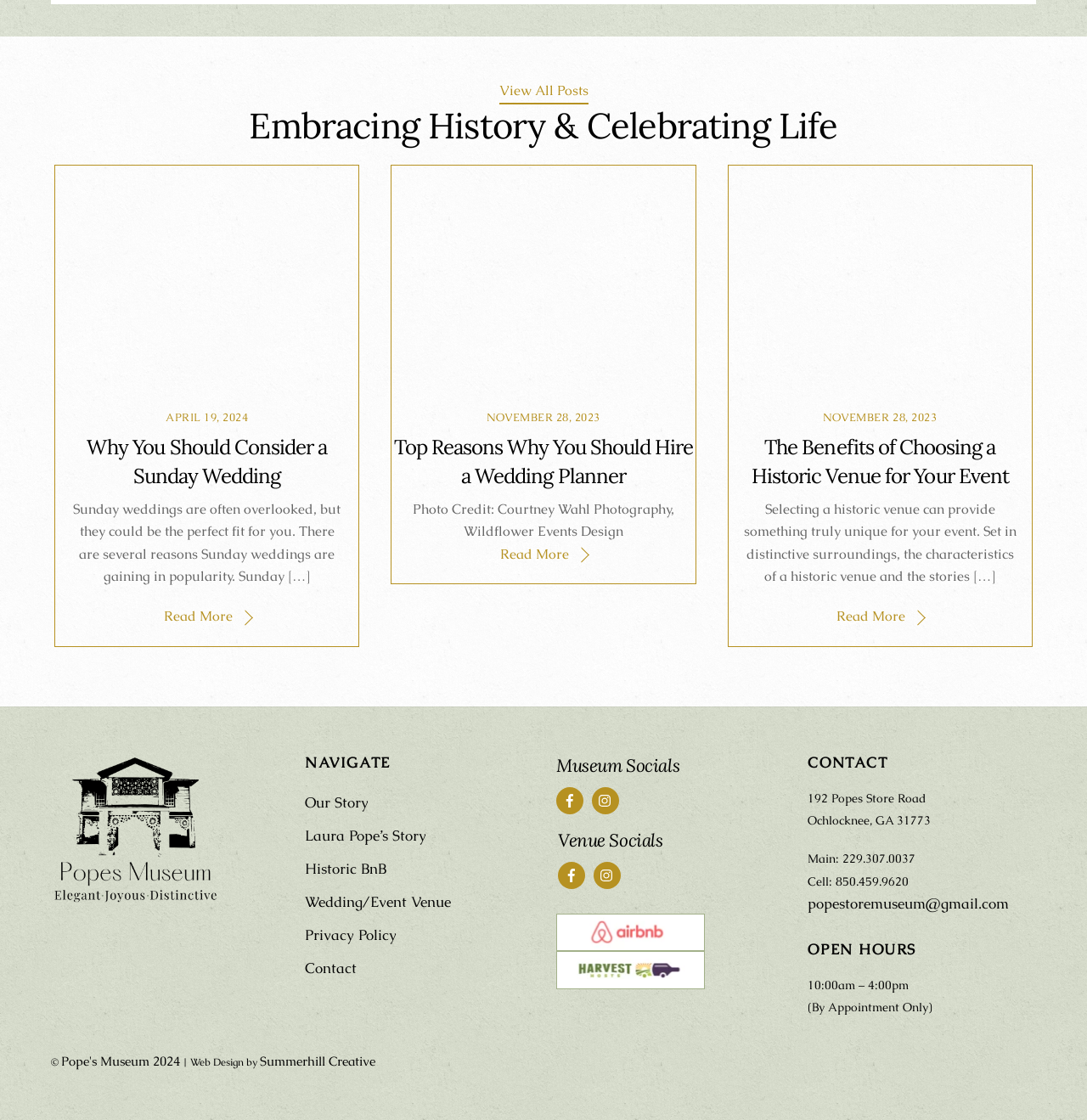Please find and report the bounding box coordinates of the element to click in order to perform the following action: "Visit Pope's Museum Facebook page". The coordinates should be expressed as four float numbers between 0 and 1, in the format [left, top, right, bottom].

[0.512, 0.702, 0.537, 0.727]